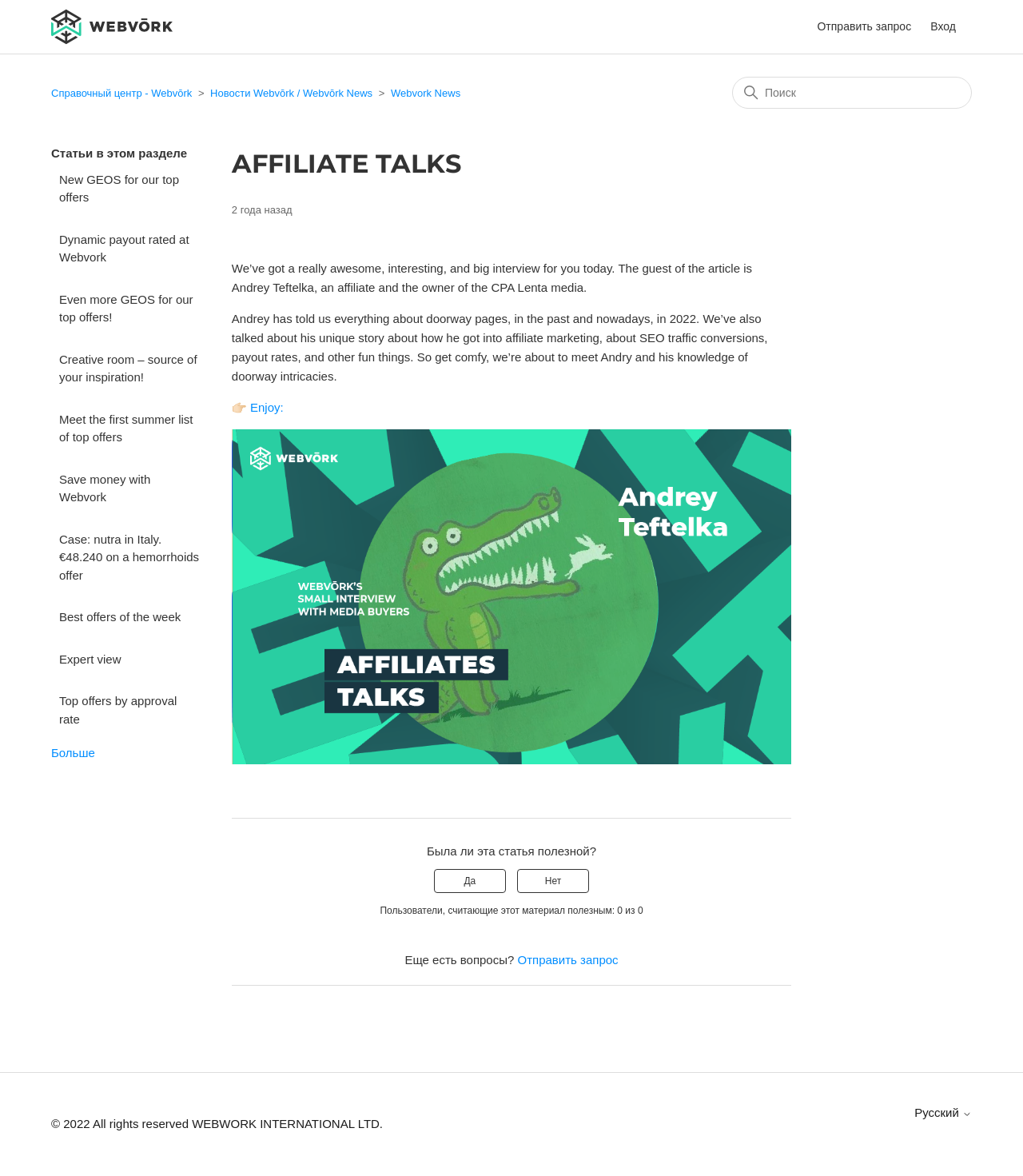Please answer the following question using a single word or phrase: 
What is the name of the affiliate and owner of CPA Lenta media?

Andrey Teftelka